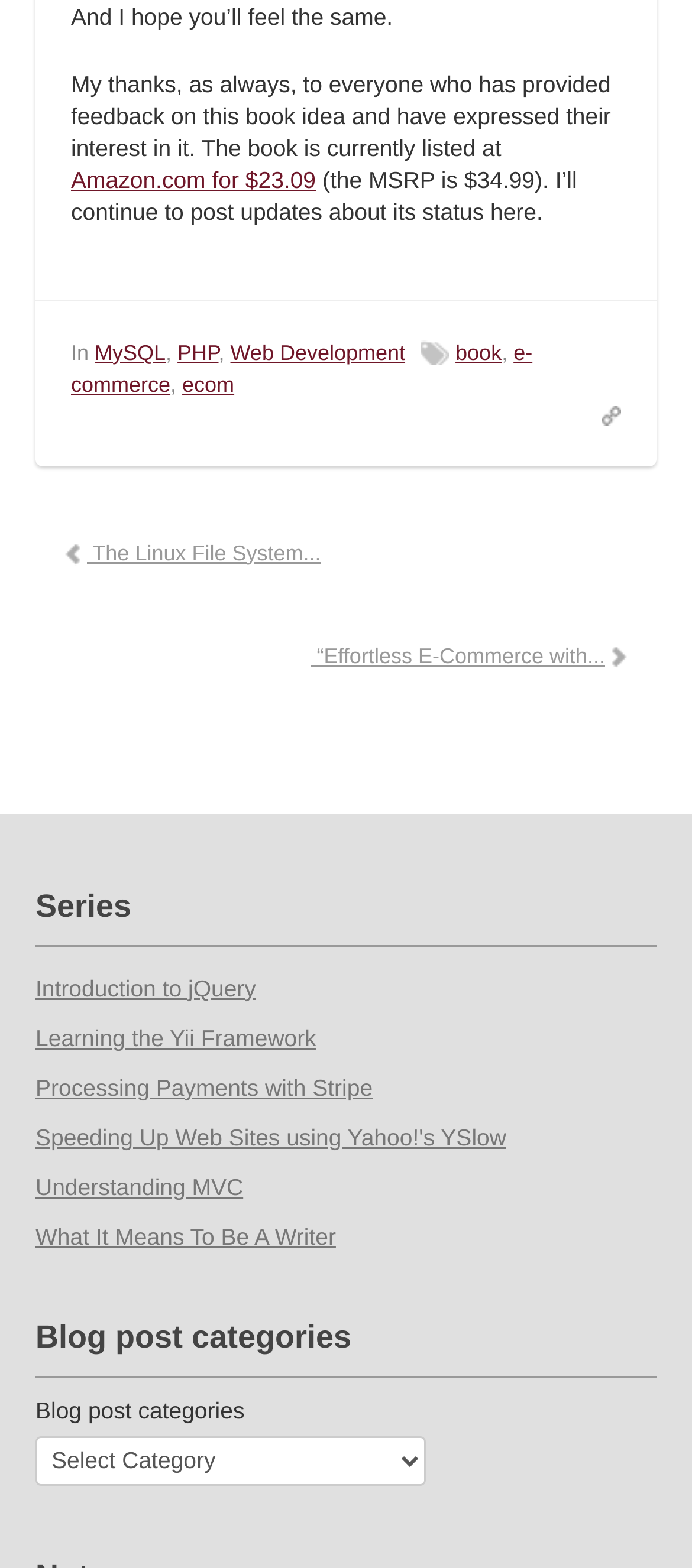Find the bounding box coordinates of the element's region that should be clicked in order to follow the given instruction: "Select a blog post category". The coordinates should consist of four float numbers between 0 and 1, i.e., [left, top, right, bottom].

[0.051, 0.916, 0.615, 0.947]